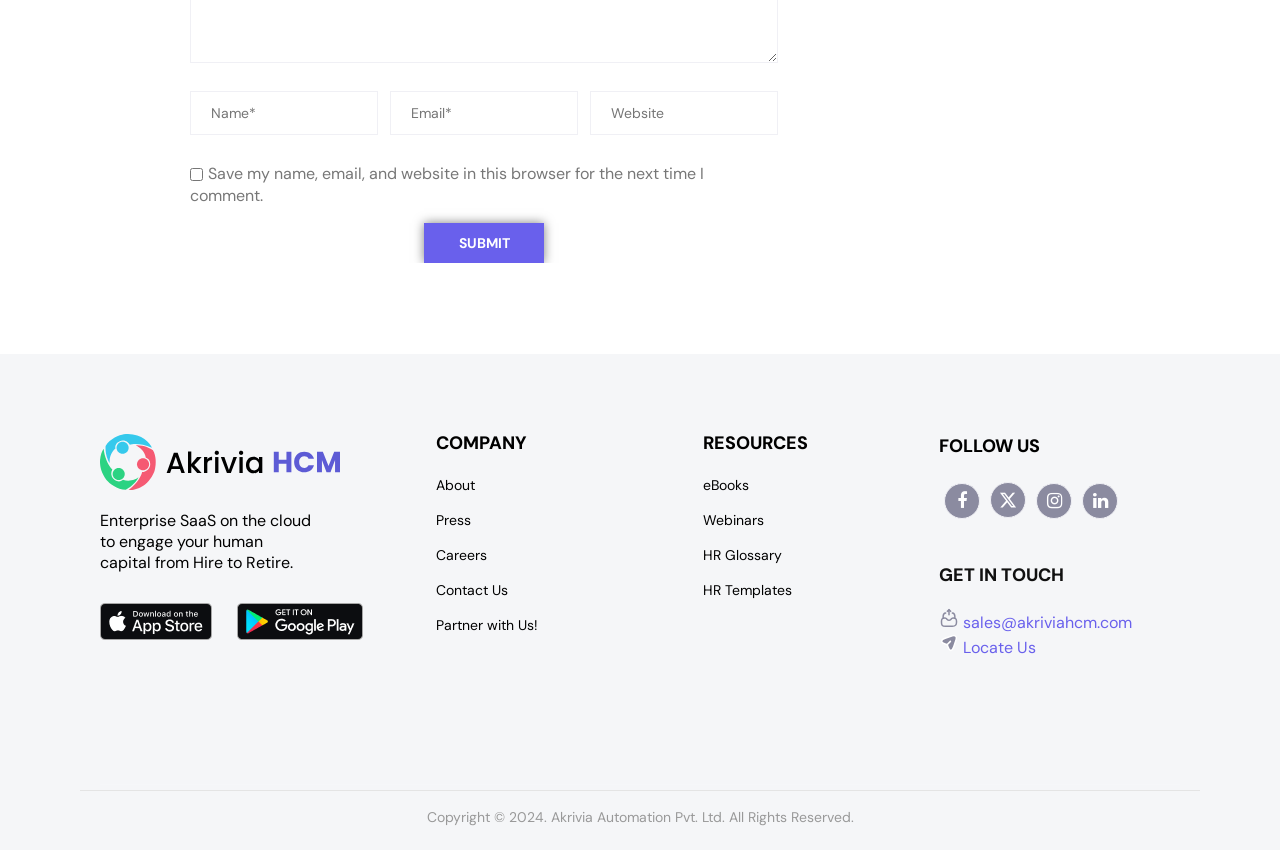What is the certification displayed at the bottom of the page?
Using the image, give a concise answer in the form of a single word or short phrase.

ISO certified